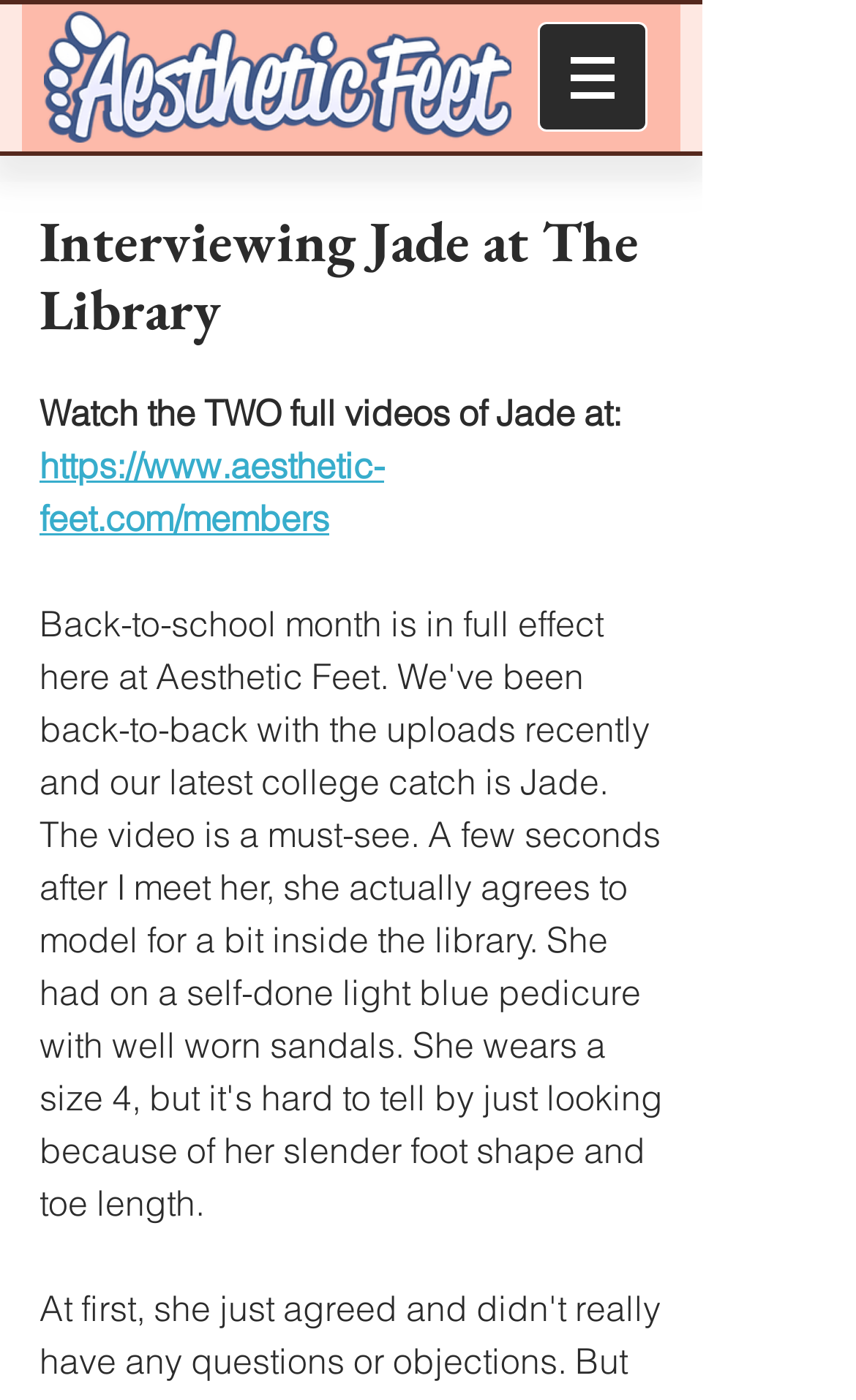Find the bounding box coordinates for the HTML element specified by: "https://www.aesthetic-feet.com/members".

[0.046, 0.317, 0.449, 0.386]